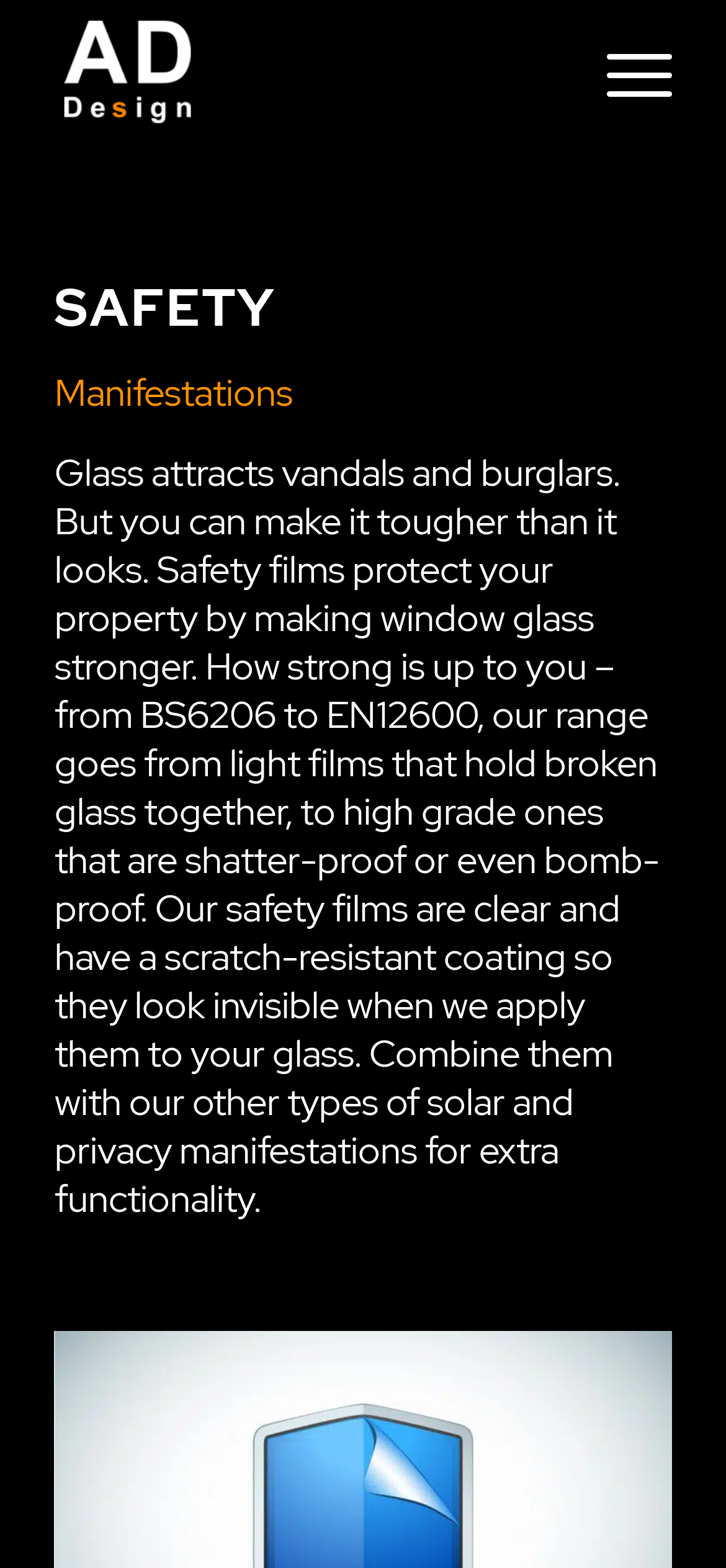What is the appearance of safety films?
Please craft a detailed and exhaustive response to the question.

According to the webpage, safety films are clear and have a scratch-resistant coating, making them look invisible when applied to glass.